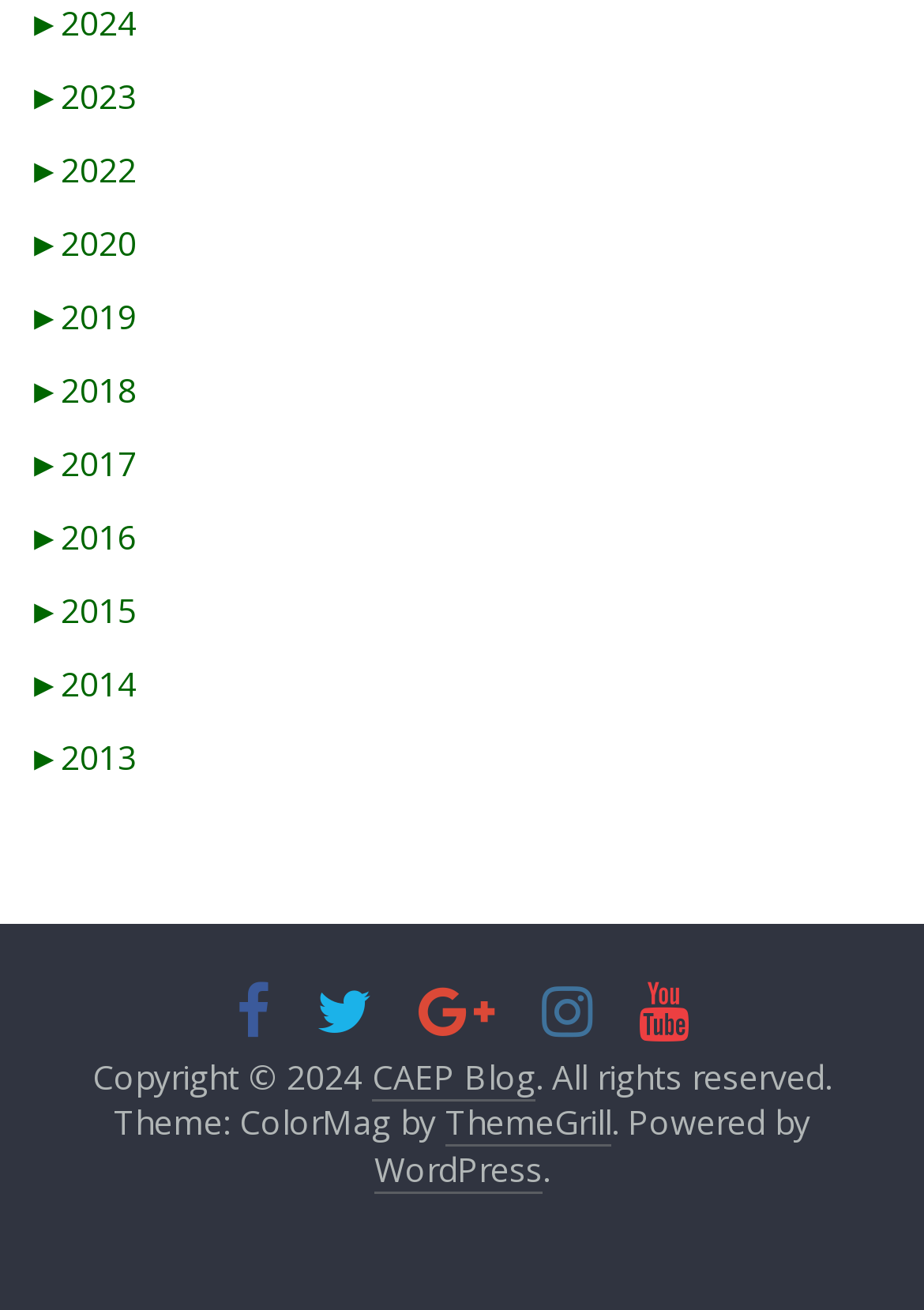What is the copyright year?
Could you give a comprehensive explanation in response to this question?

I found the StaticText element 'Copyright © 2024' at the bottom of the webpage, which indicates the copyright year.